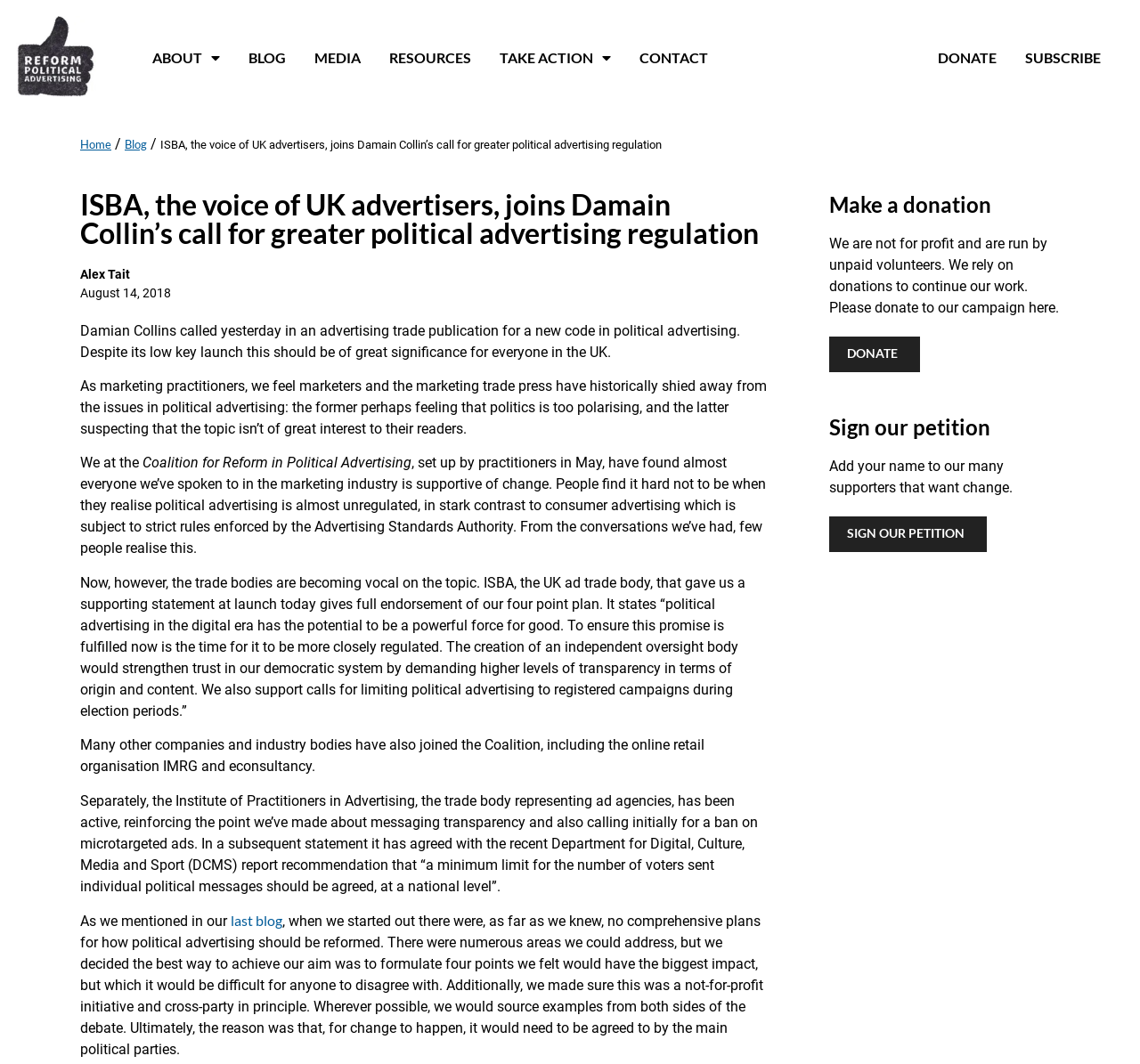What is the name of the organization that joins Damian Collin's call?
Please use the image to provide a one-word or short phrase answer.

ISBA